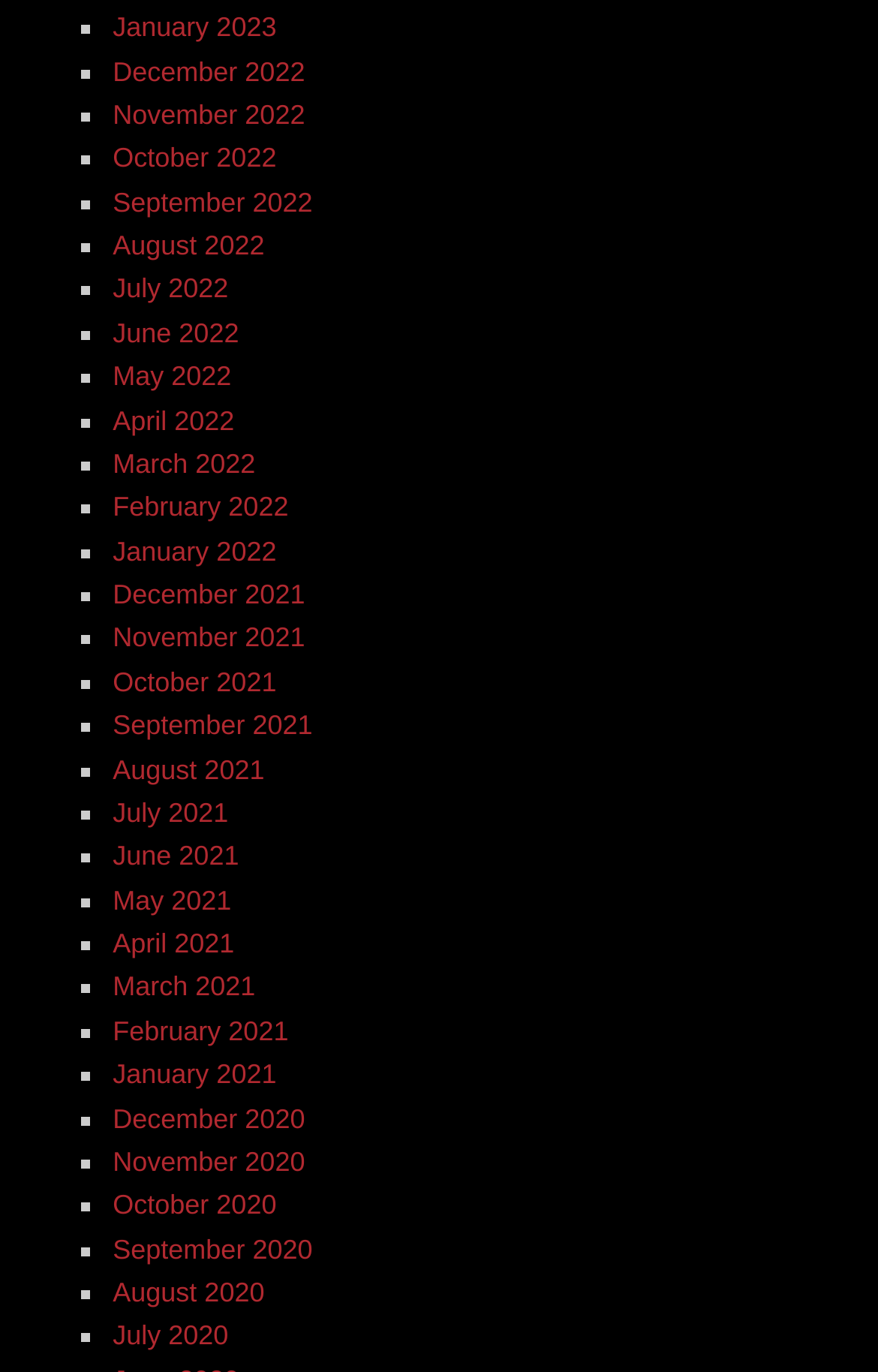What is the pattern of the list markers?
Using the image as a reference, give an elaborate response to the question.

By examining the list of links, I can see that each link is preceded by a list marker, which is a black square symbol ■. This pattern is consistent throughout the list.